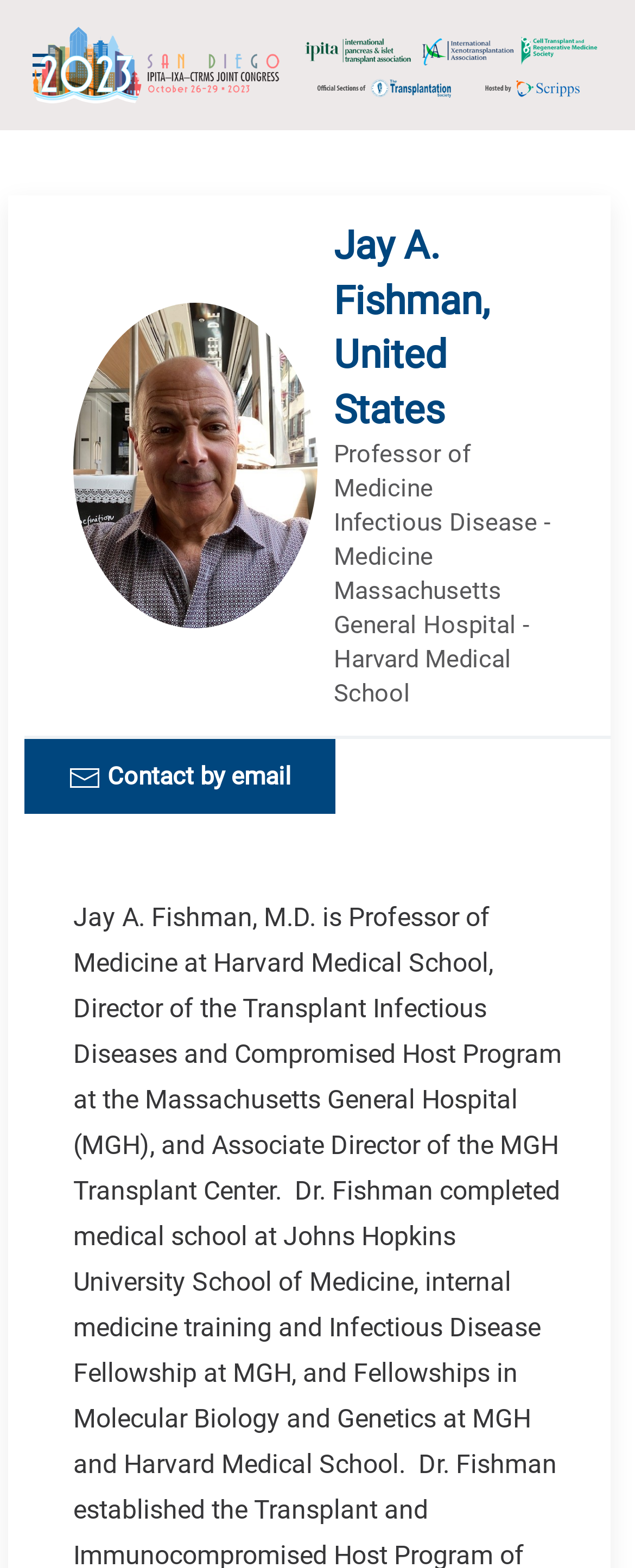Please respond to the question using a single word or phrase:
What is the theme of the congress?

Infectious Disease - Medicine